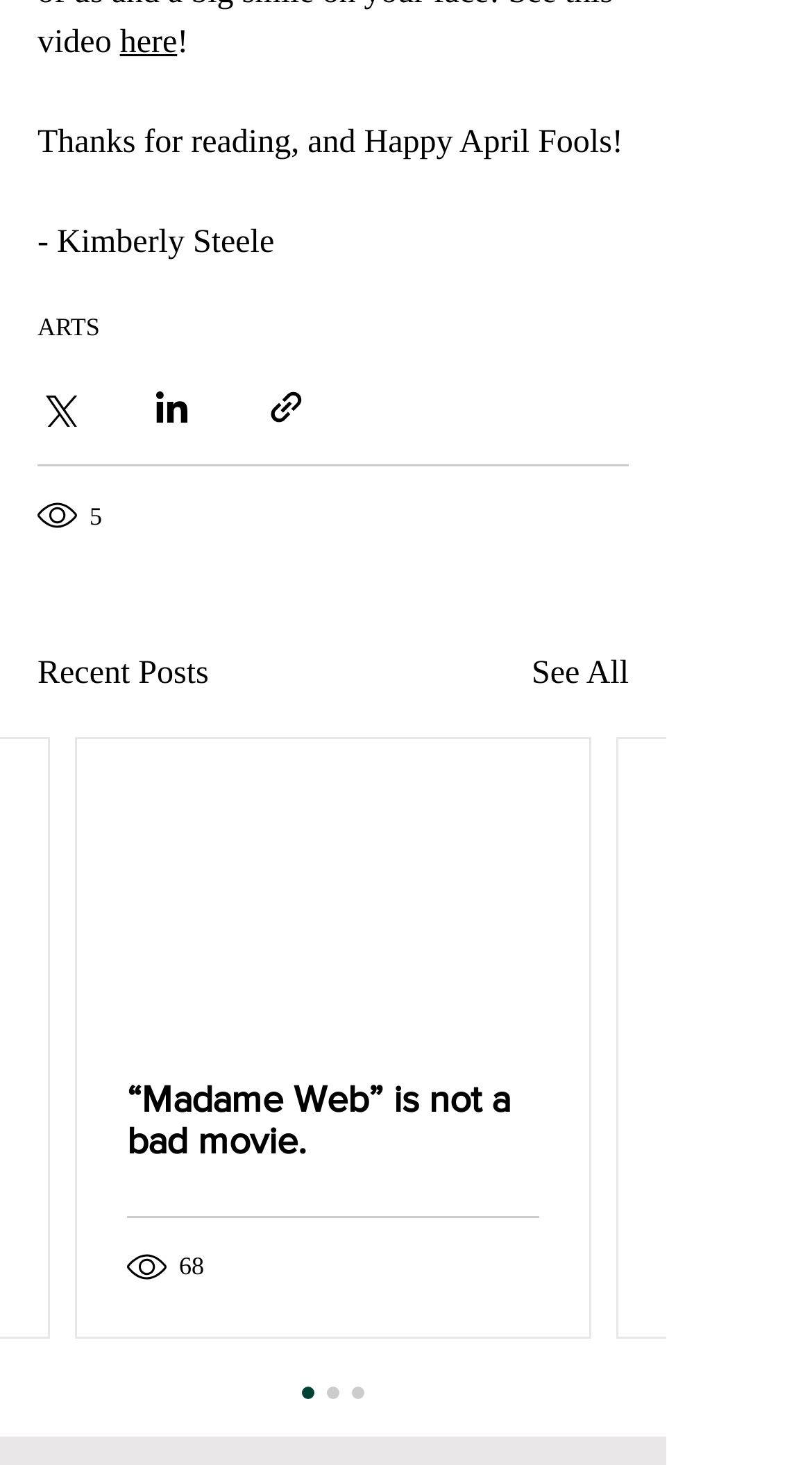What is the title of the first article?
Give a detailed explanation using the information visible in the image.

The first article has a link with the text '“Madame Web” is not a bad movie.', which is likely the title of the article.